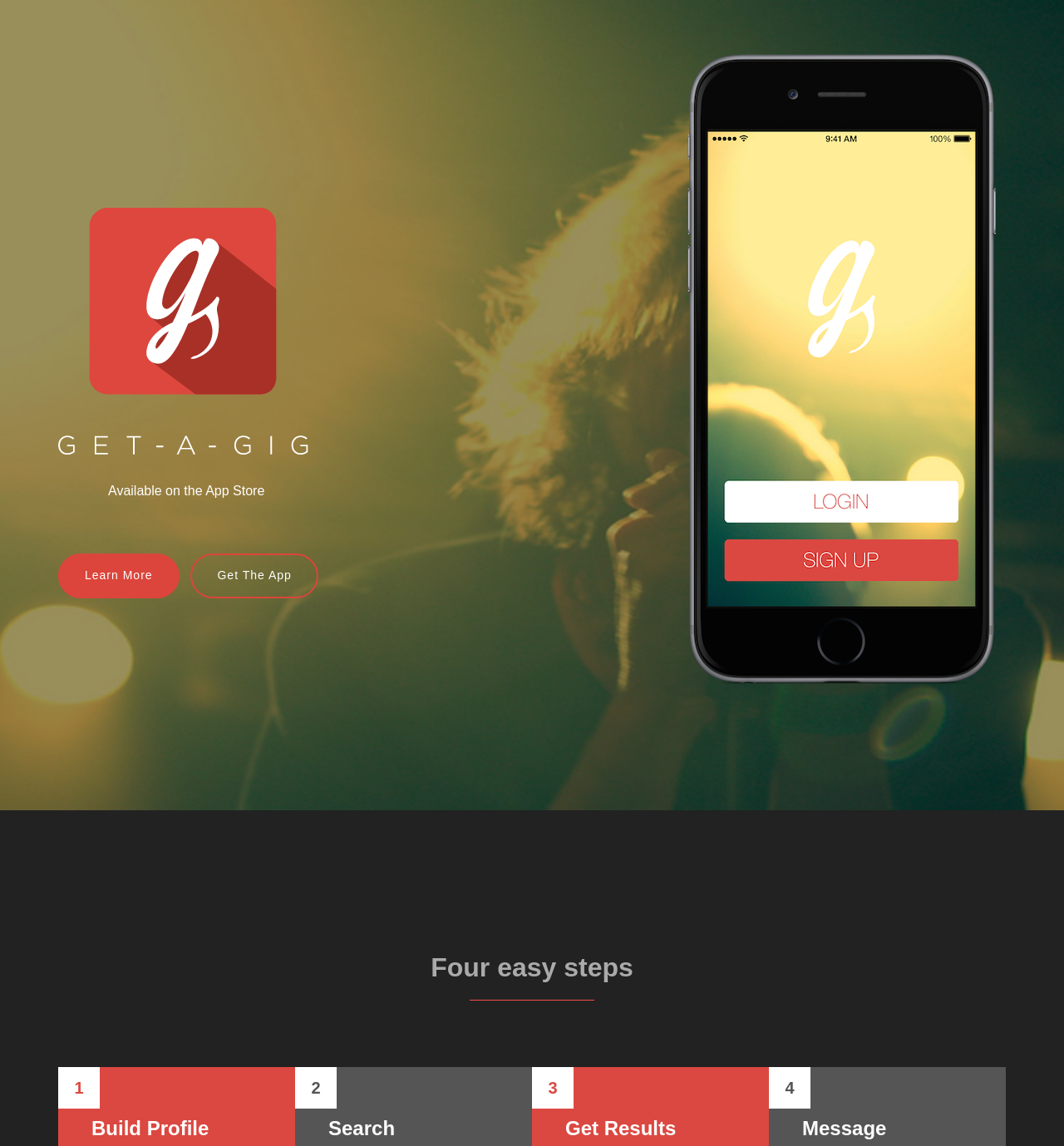Explain the webpage's design and content in an elaborate manner.

The webpage is a landing page for a mobile app called "Get-A-Gig". At the top left corner, there is a logo image. Below the logo, there are two links, "Learn More" and "Get The App", placed side by side. To the right of these links, there is a large image of the app.

Further down the page, there is a heading that reads "Four easy steps". Below this heading, there are four smaller headings arranged horizontally, each describing a step in the process: "Build Profile", "Search", "Get Results", and "Message". The "Get Results" step has a small text "4" placed below it.

The overall layout of the page is clean and organized, with clear headings and concise text. The use of images and links creates a visually appealing design that draws the user's attention to the app and its features.